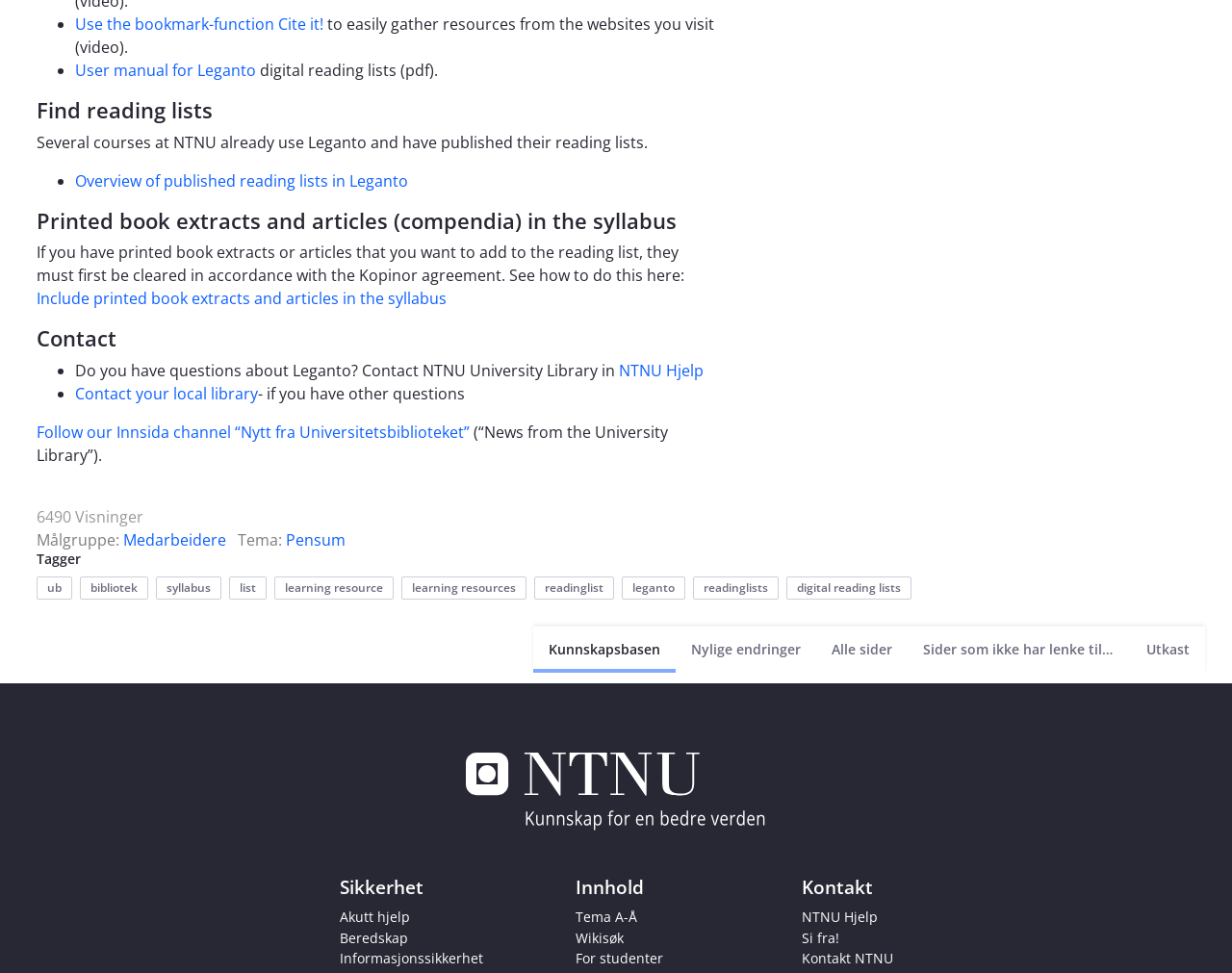Provide the bounding box coordinates of the area you need to click to execute the following instruction: "Click on 'Nåværende side'".

[0.433, 0.644, 0.548, 0.691]